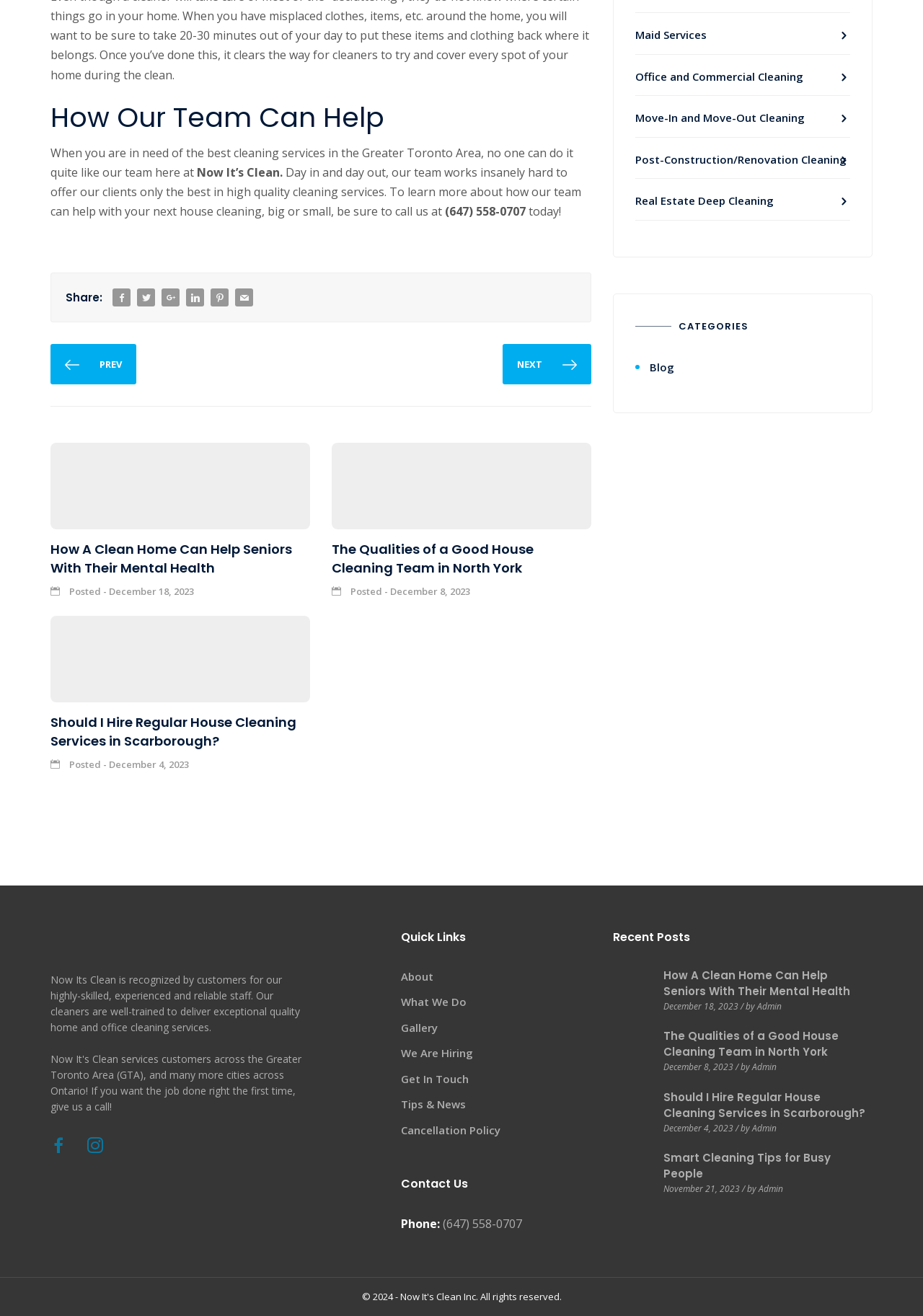Determine the bounding box coordinates of the clickable element necessary to fulfill the instruction: "Get in touch with the company". Provide the coordinates as four float numbers within the 0 to 1 range, i.e., [left, top, right, bottom].

[0.434, 0.813, 0.566, 0.827]